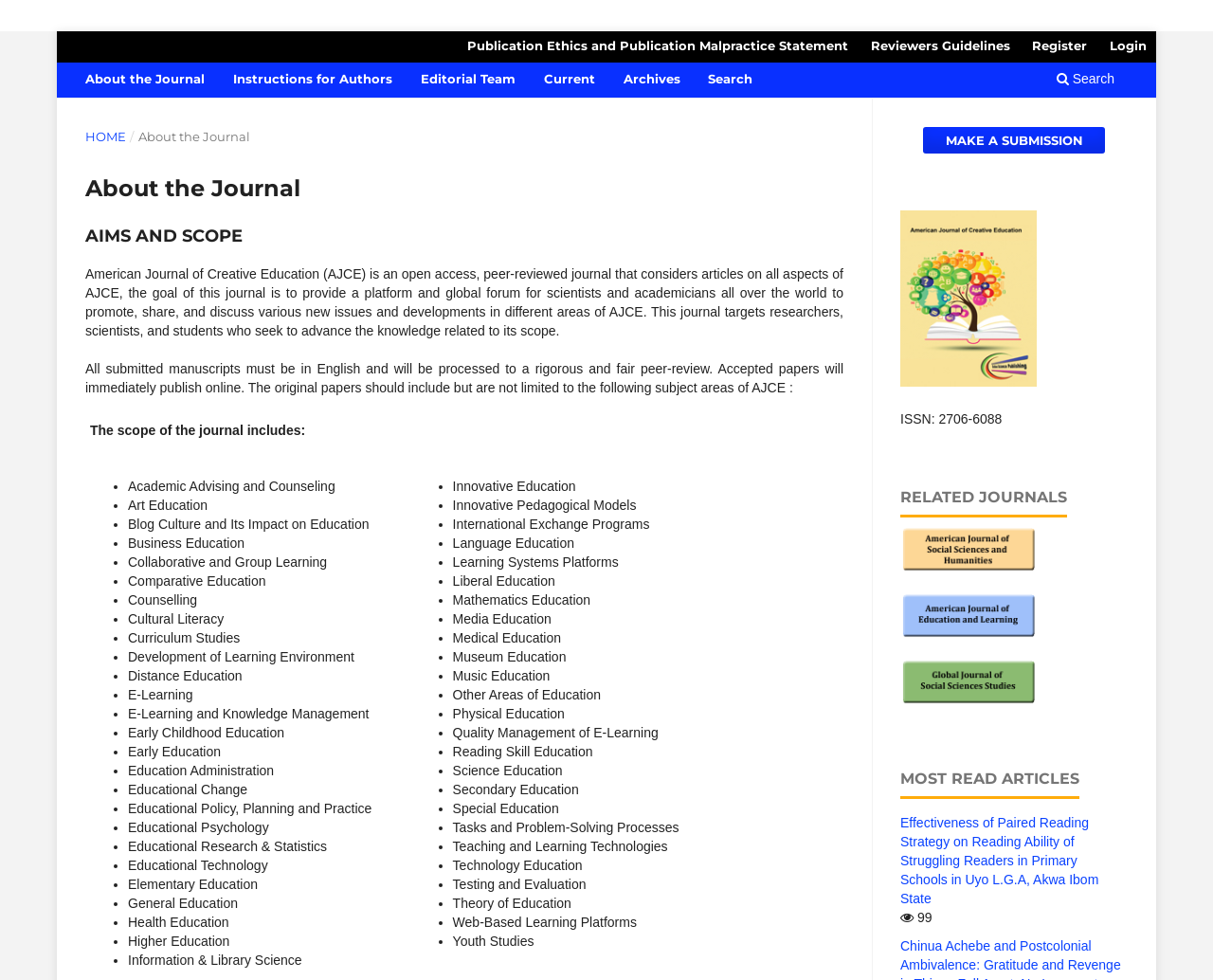Locate the UI element that matches the description American Journal of Creative Education in the webpage screenshot. Return the bounding box coordinates in the format (top-left x, top-left y, bottom-right x, bottom-right y), with values ranging from 0 to 1.

[0.047, 0.026, 0.398, 0.067]